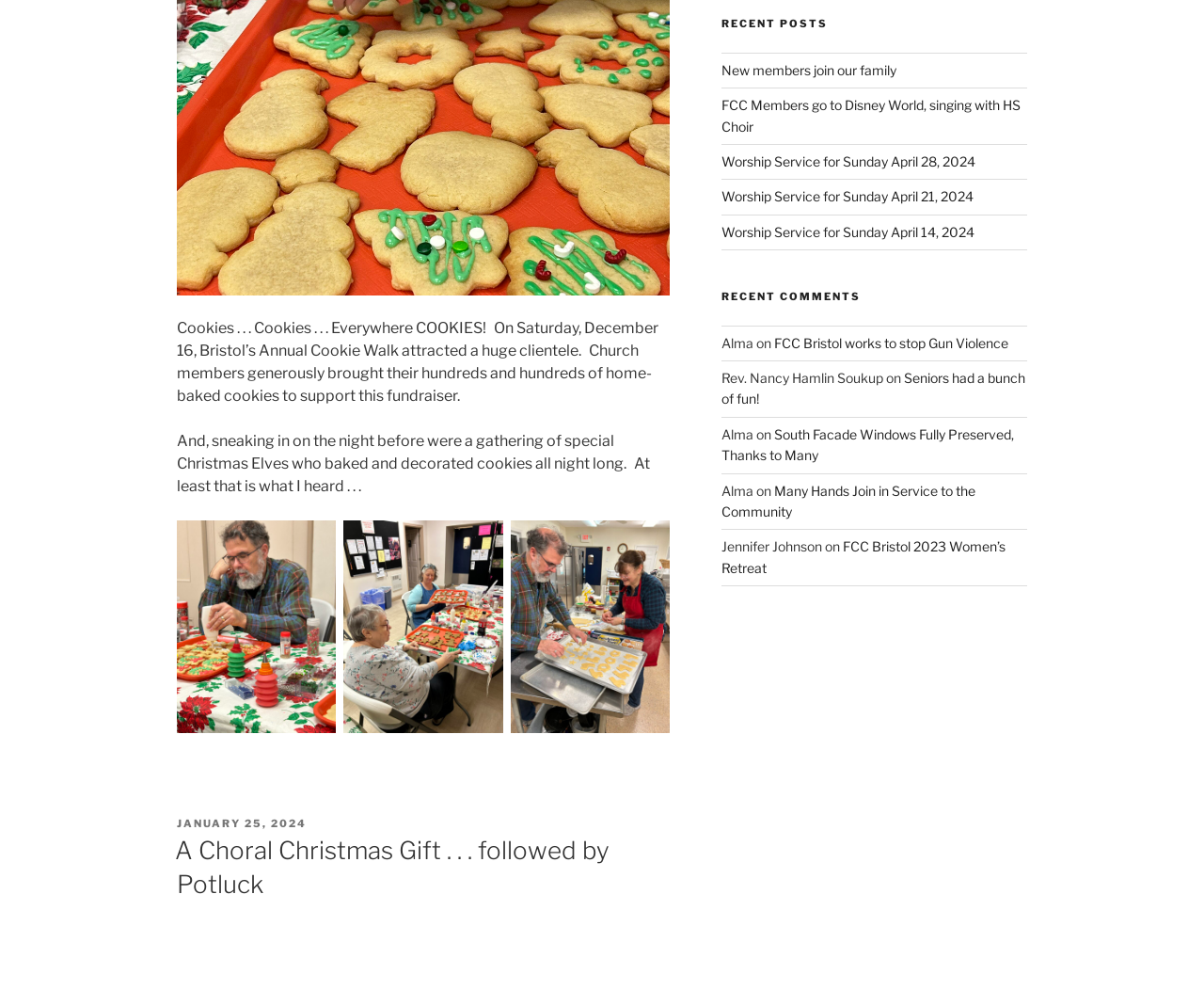Identify the coordinates of the bounding box for the element described below: "FCC Bristol 2023 Women’s Retreat". Return the coordinates as four float numbers between 0 and 1: [left, top, right, bottom].

[0.599, 0.535, 0.835, 0.572]